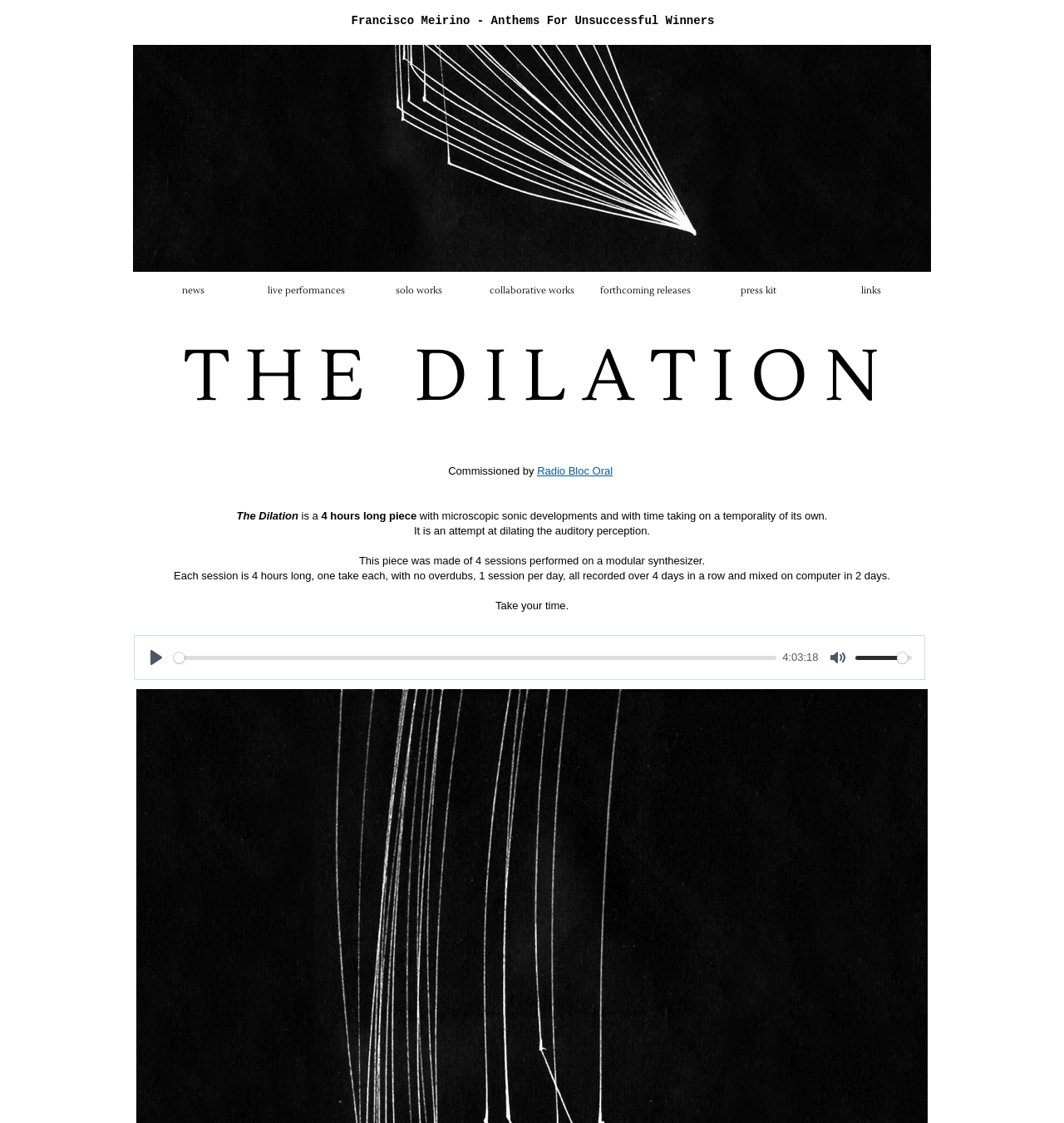Based on the element description: "UnmuteMute", identify the bounding box coordinates for this UI element. The coordinates must be four float numbers between 0 and 1, listed as [left, top, right, bottom].

[0.775, 0.574, 0.8, 0.597]